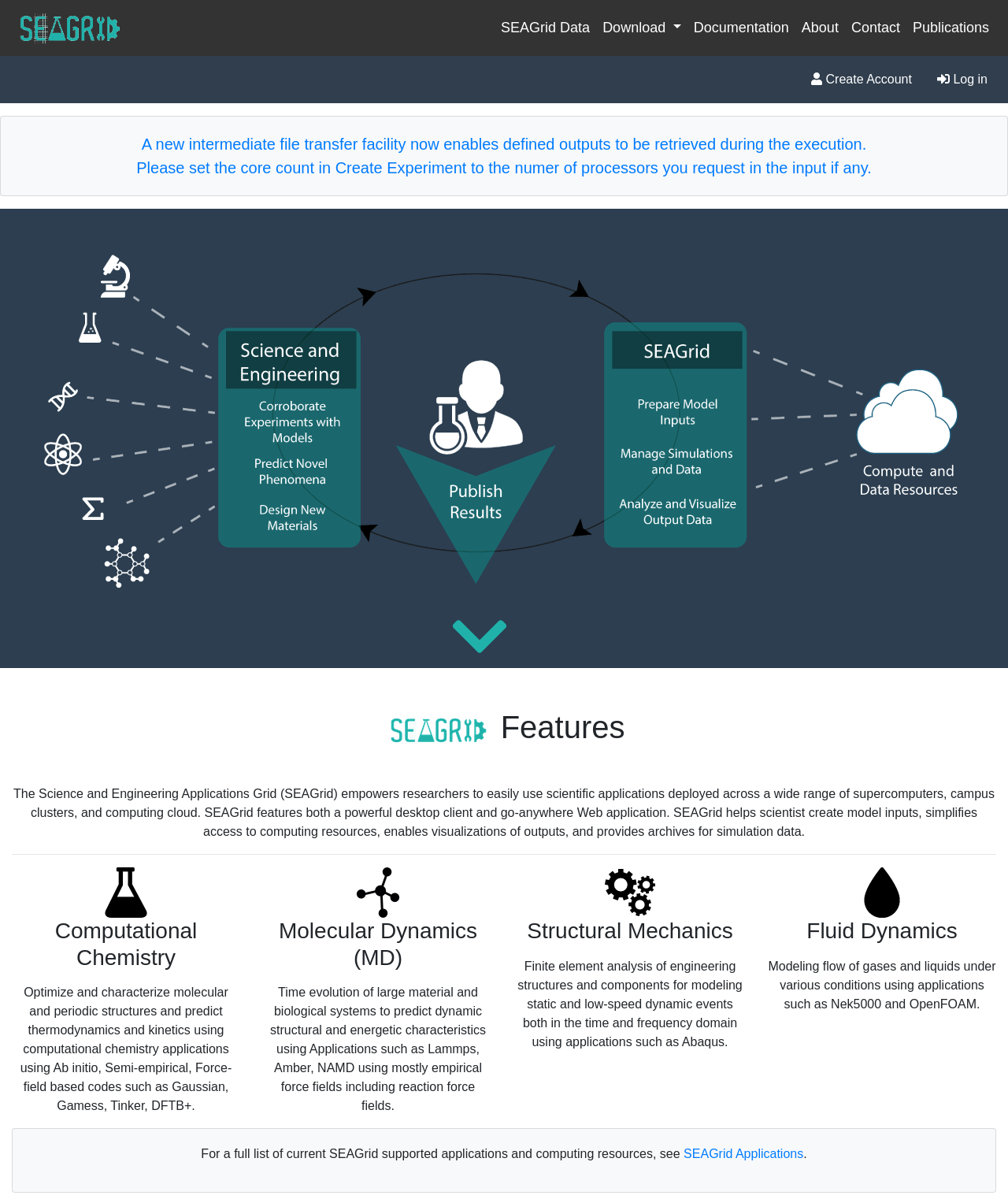Determine the bounding box coordinates for the area that needs to be clicked to fulfill this task: "Explore SEAGrid Applications". The coordinates must be given as four float numbers between 0 and 1, i.e., [left, top, right, bottom].

[0.678, 0.957, 0.797, 0.968]